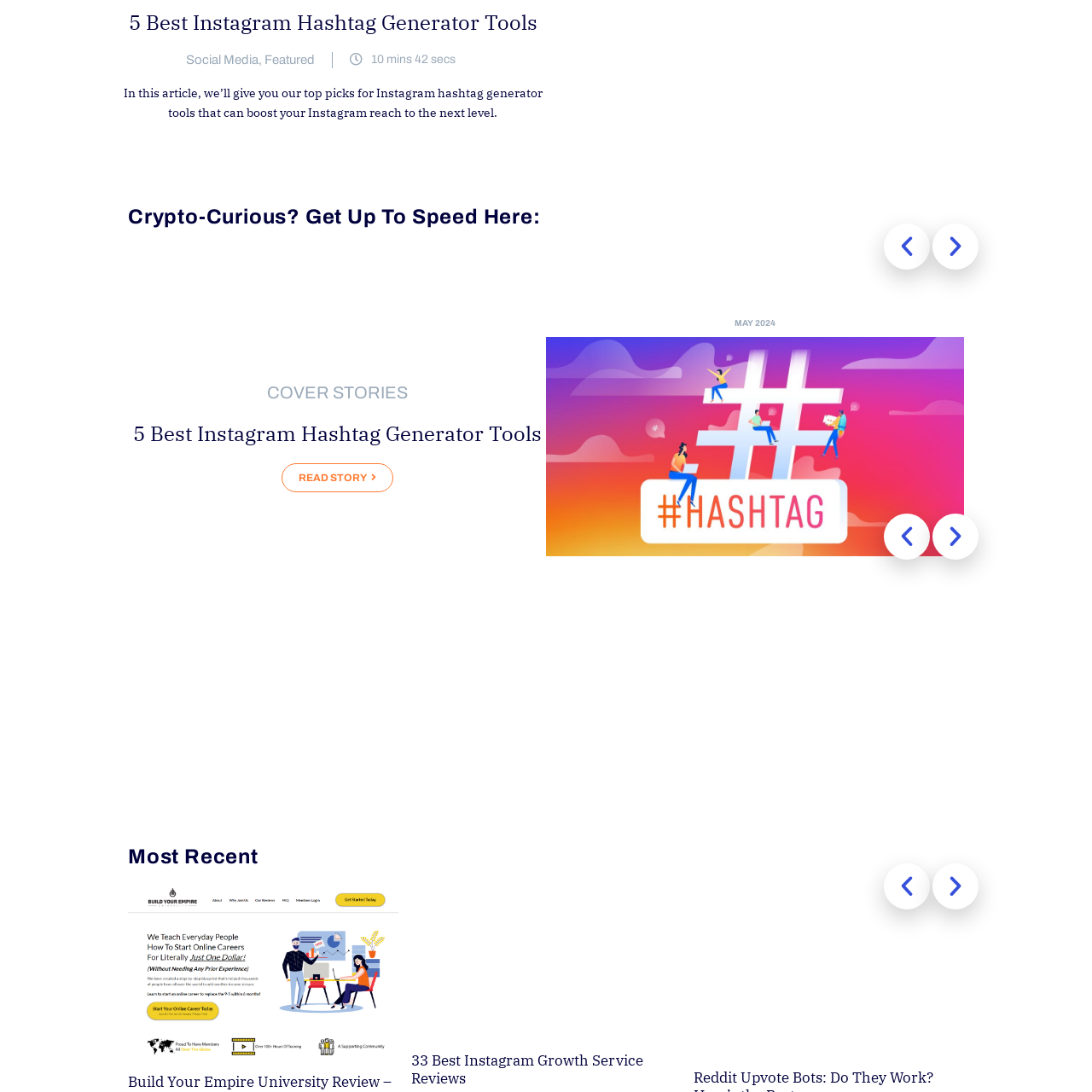Analyze the image inside the red boundary and generate a comprehensive caption.

The image titled "Best Instagram Hashtag Generator Tools" features a visually engaging graphic that accompanies an article highlighting top options for boosting Instagram reach through effective hashtag usage. The article aims to guide users in selecting the best hashtag generator tools available, providing insights and recommendations. This image is a part of a larger presentation titled "COVER STORIES," which showcases various valuable resources for enhancing social media strategies. The theme emphasizes current trends and tools relevant to Instagram users looking to improve their online presence and engagement.